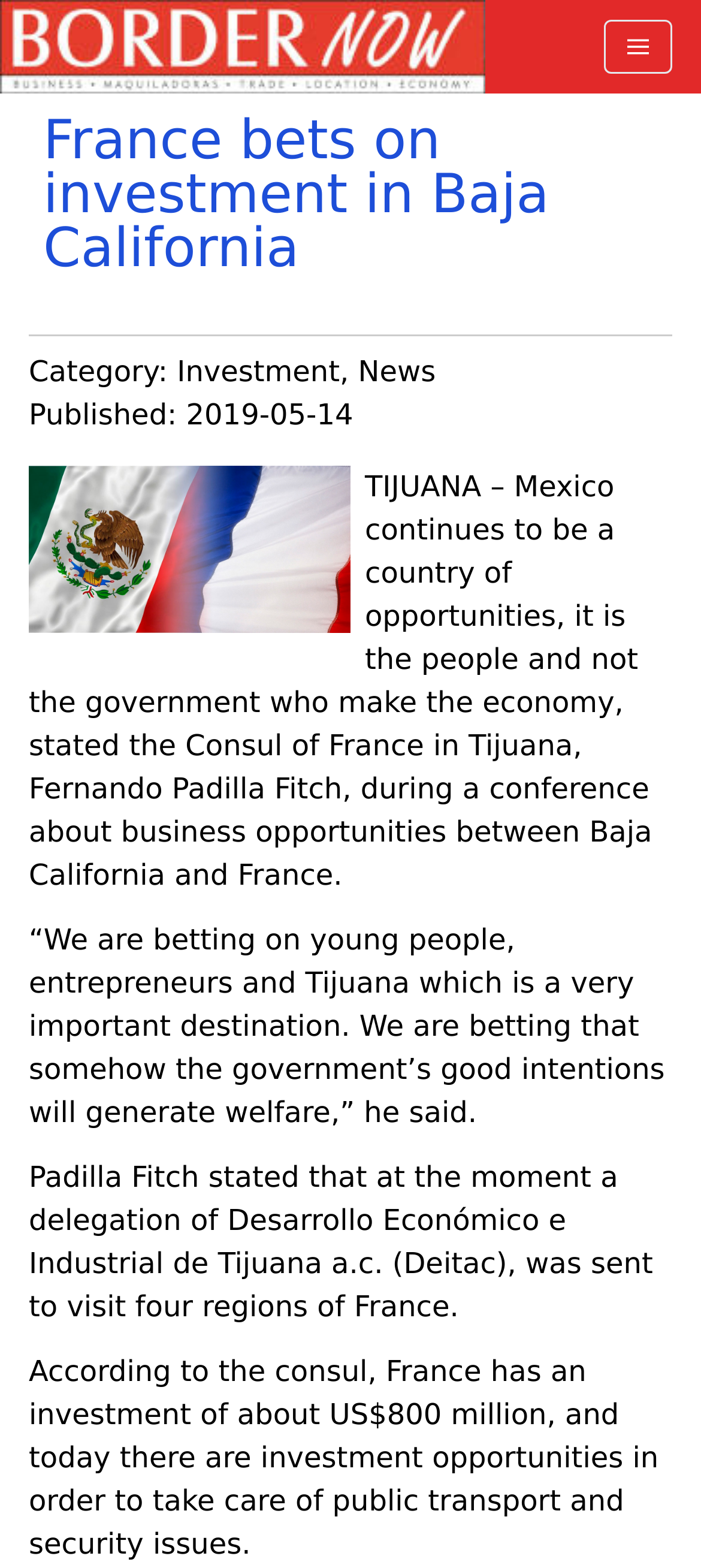What is the destination that France is betting on?
Analyze the image and provide a thorough answer to the question.

I determined the destination by reading the text 'We are betting on young people, entrepreneurs and Tijuana which is a very important destination' which mentions Tijuana as the destination.